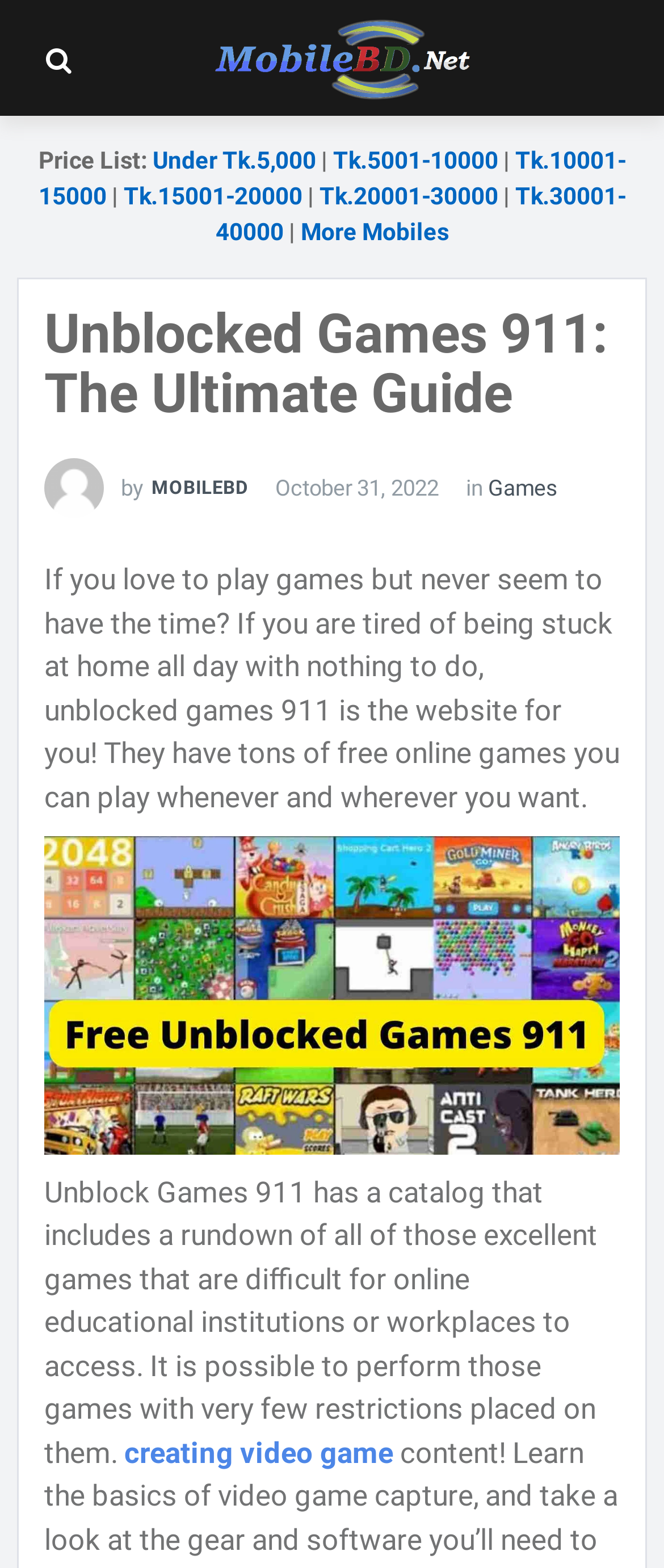Locate the bounding box coordinates of the clickable part needed for the task: "Read about Unblocked Games 911".

[0.067, 0.359, 0.933, 0.519]